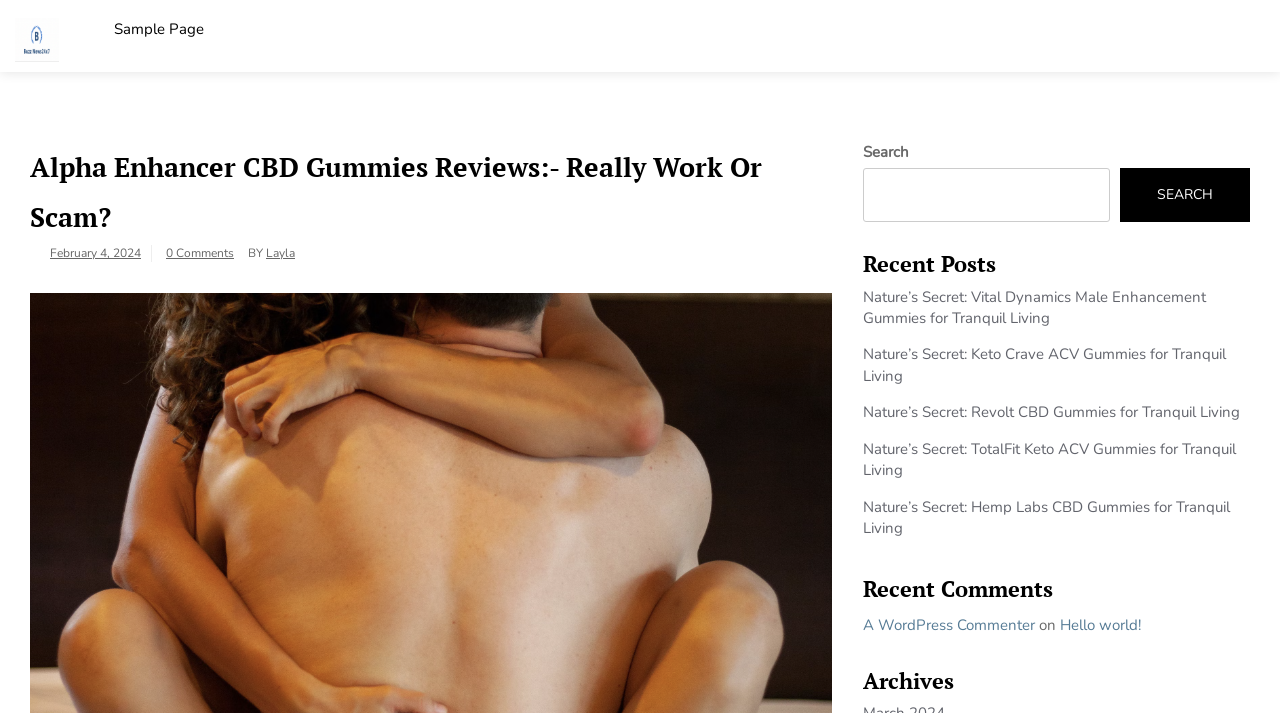Please specify the bounding box coordinates of the region to click in order to perform the following instruction: "Read the 'Recent Posts'".

[0.674, 0.354, 0.977, 0.388]